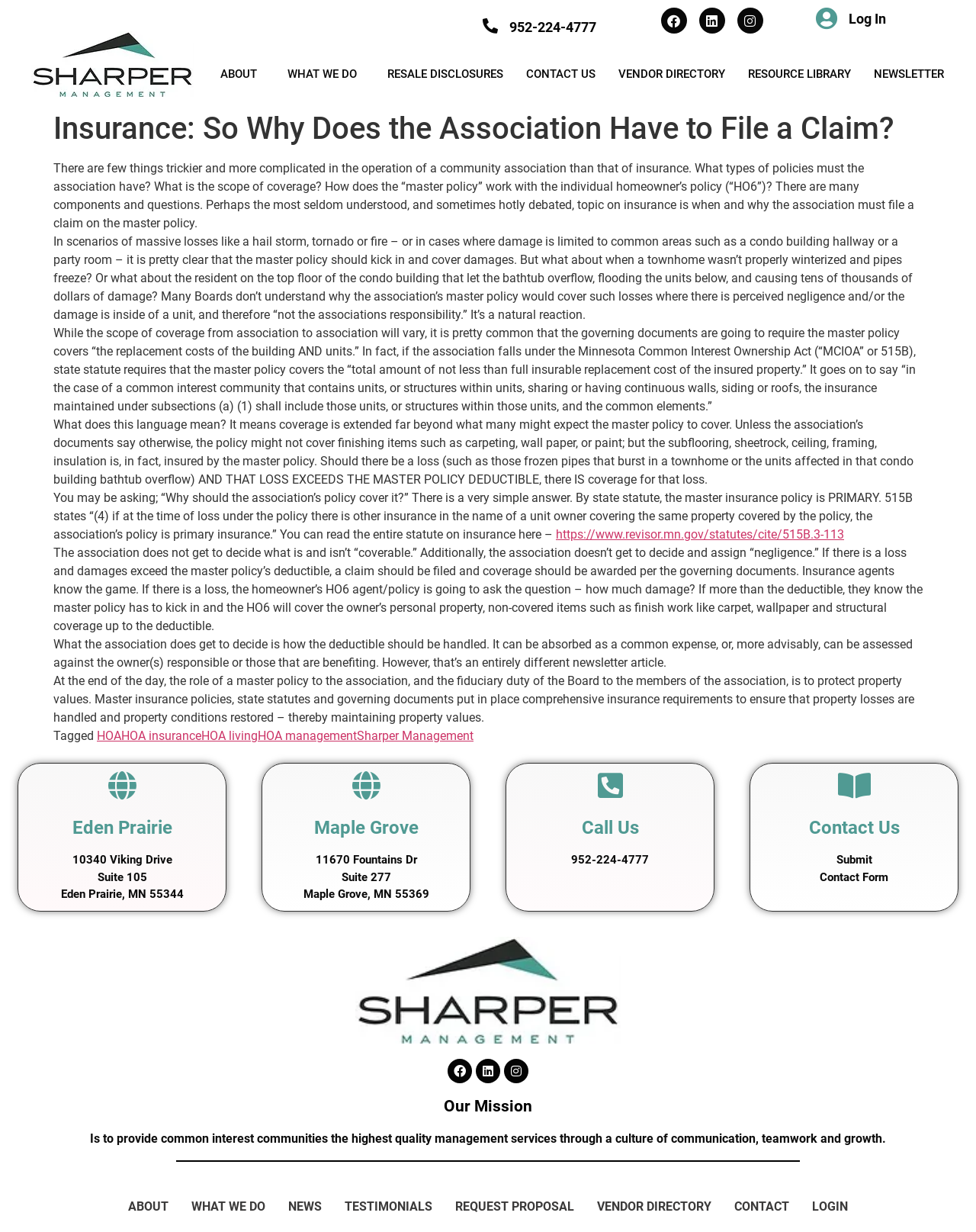Offer a comprehensive description of the webpage’s content and structure.

This webpage is about insurance for community associations, specifically discussing when and why the association must file a claim on the master policy. The page has a heading "Insurance: So Why Does the Association Have to File a Claim?" at the top. Below the heading, there is a brief introduction to the topic, followed by several paragraphs of text that explain the complexities of insurance policies and the role of the master policy in covering damages.

On the top right side of the page, there are social media links to Facebook, LinkedIn, and Instagram. Next to these links, there is a "Log In" button. Below the introduction, there is a navigation menu with links to "ABOUT", "WHAT WE DO", "RESALE DISCLOSURES", "CONTACT US", "VENDOR DIRECTORY", "RESOURCE LIBRARY", and "NEWSLETTER".

The main content of the page is divided into several sections, each discussing a different aspect of insurance policies and the master policy. There are five sections in total, each with a heading and several paragraphs of text. The sections are separated by a small gap, making it easy to read and understand.

At the bottom of the page, there is a section with contact information, including addresses and phone numbers for two locations: Eden Prairie and Maple Grove. There are also links to "Call Us" and "Contact Us" below the contact information. On the bottom right side of the page, there are links to "Our Mission" and a brief statement about the company's mission.

Overall, the webpage is well-organized and easy to navigate, with clear headings and concise text that explains complex insurance topics.